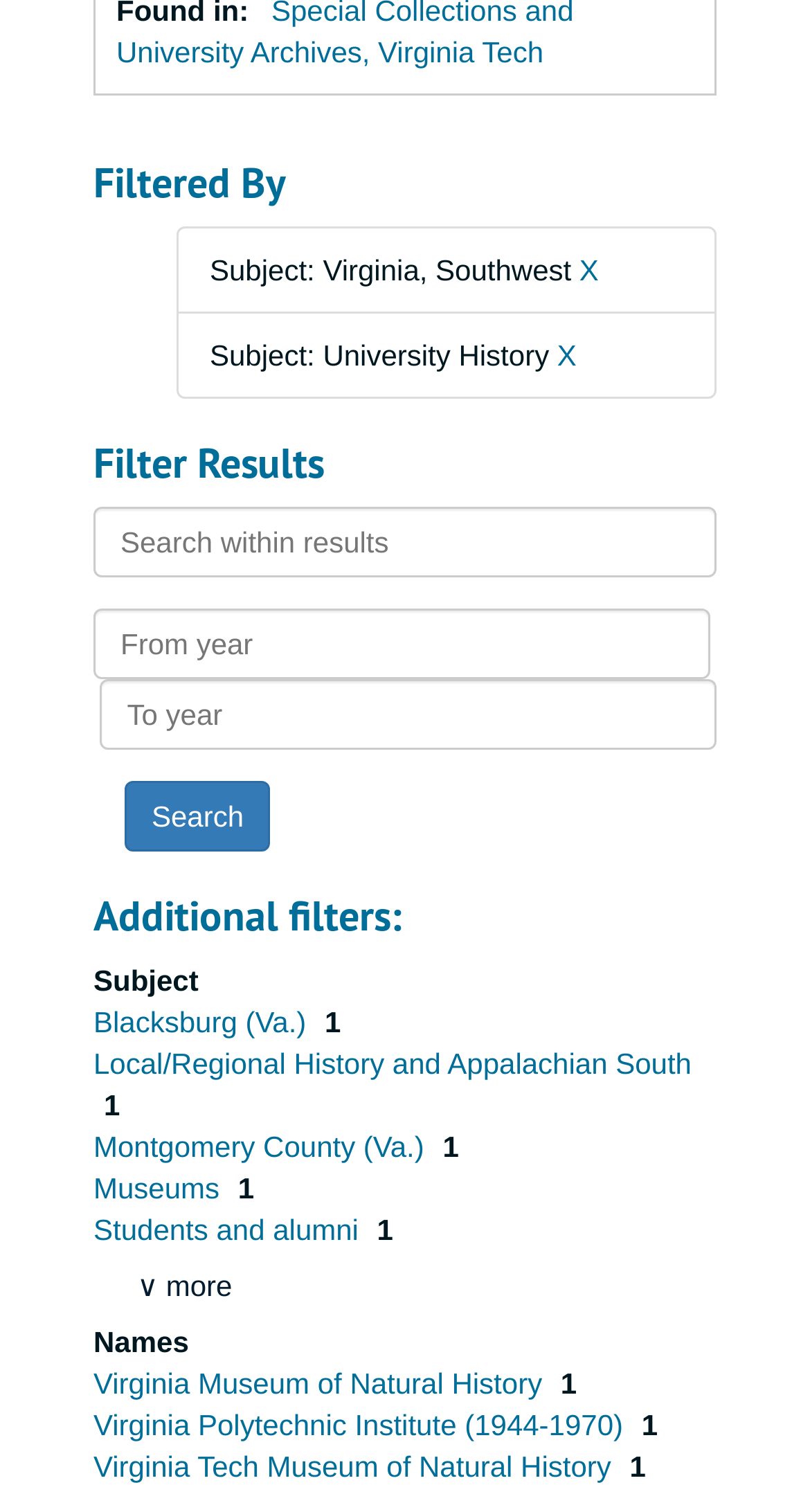Please determine the bounding box coordinates of the element to click on in order to accomplish the following task: "Filter by names". Ensure the coordinates are four float numbers ranging from 0 to 1, i.e., [left, top, right, bottom].

[0.115, 0.876, 0.233, 0.898]